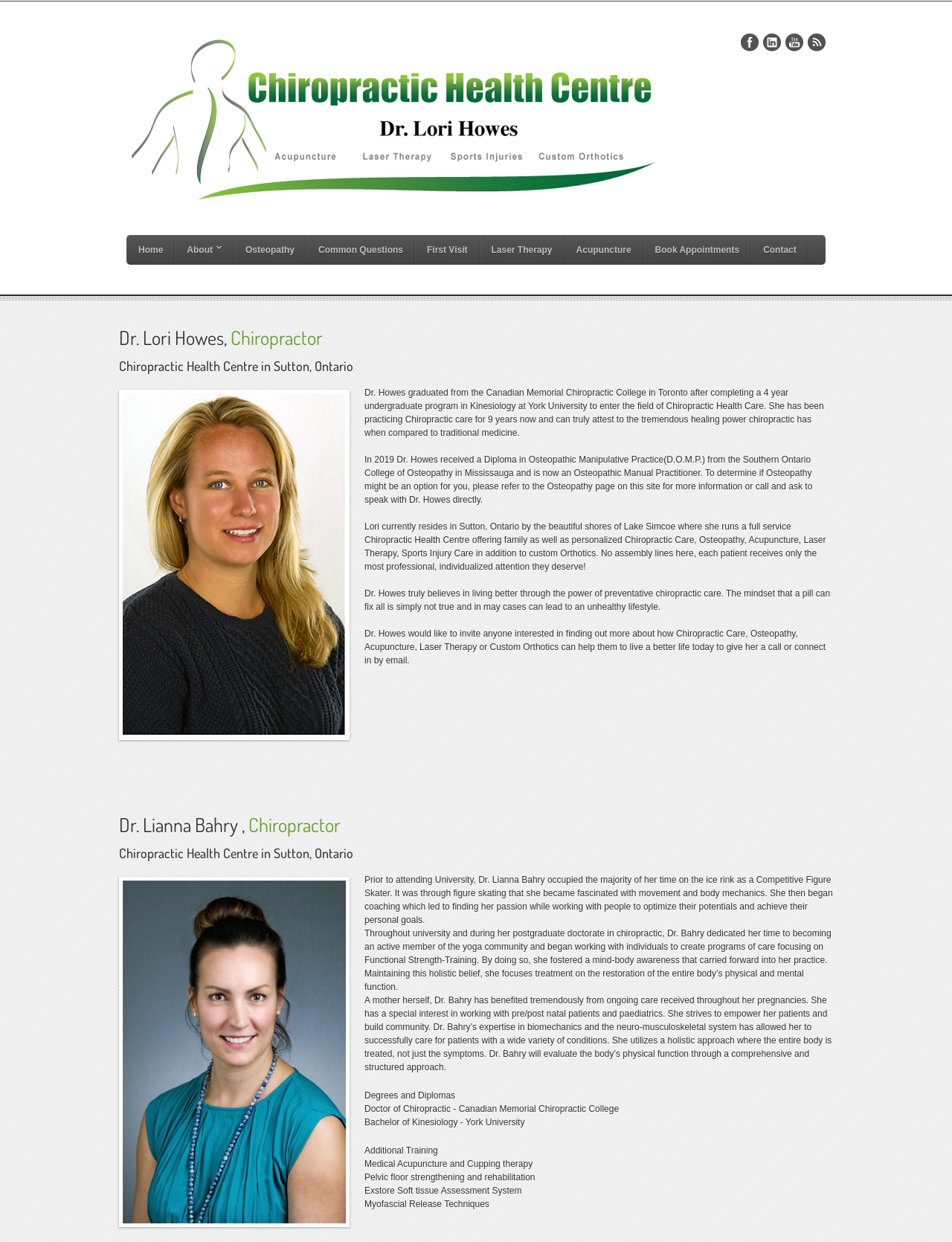What is the name of the chiropractor? Based on the image, give a response in one word or a short phrase.

Dr. Lori Howes